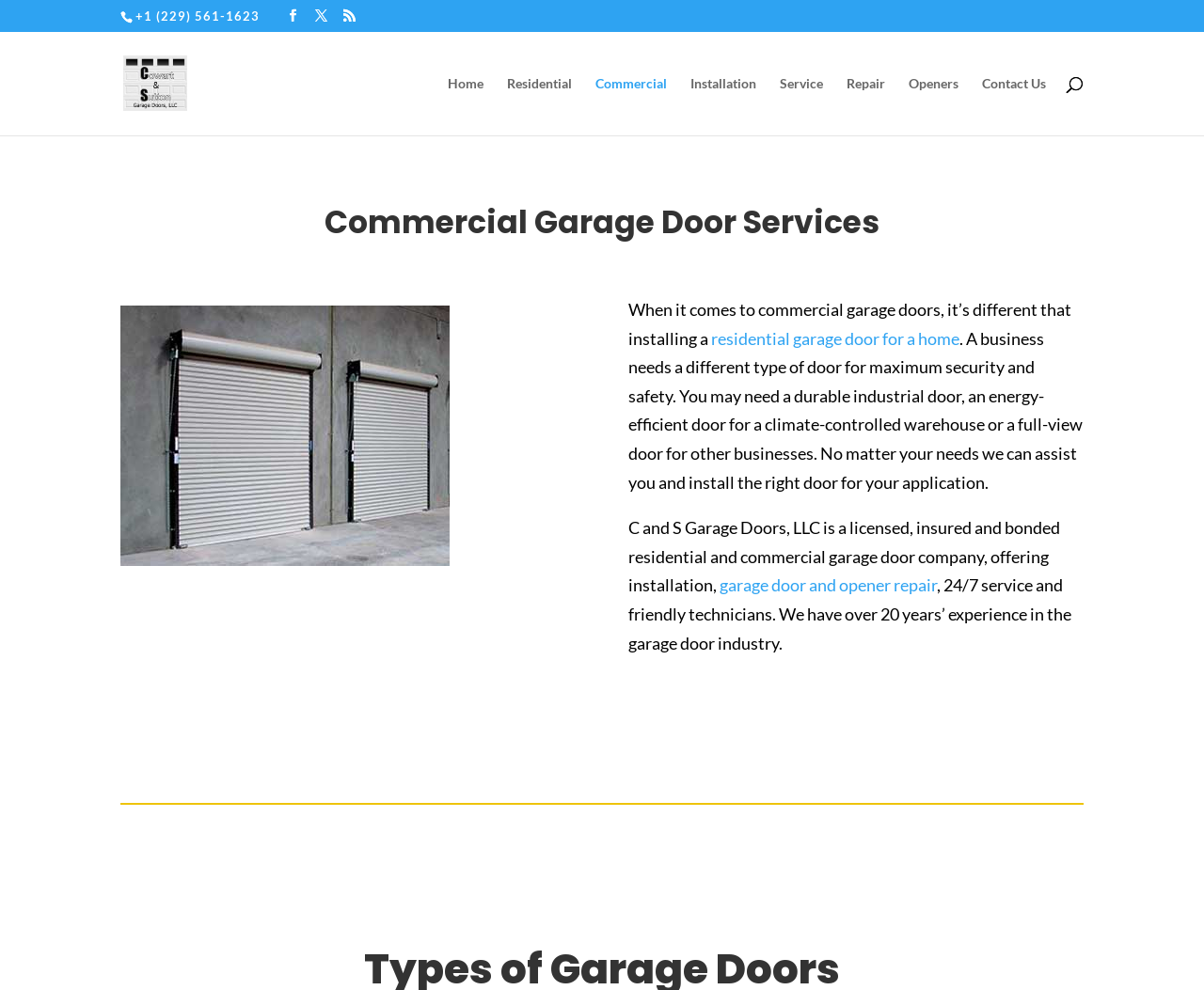What is the benefit of the company's garage doors? Examine the screenshot and reply using just one word or a brief phrase.

Maximum security and safety